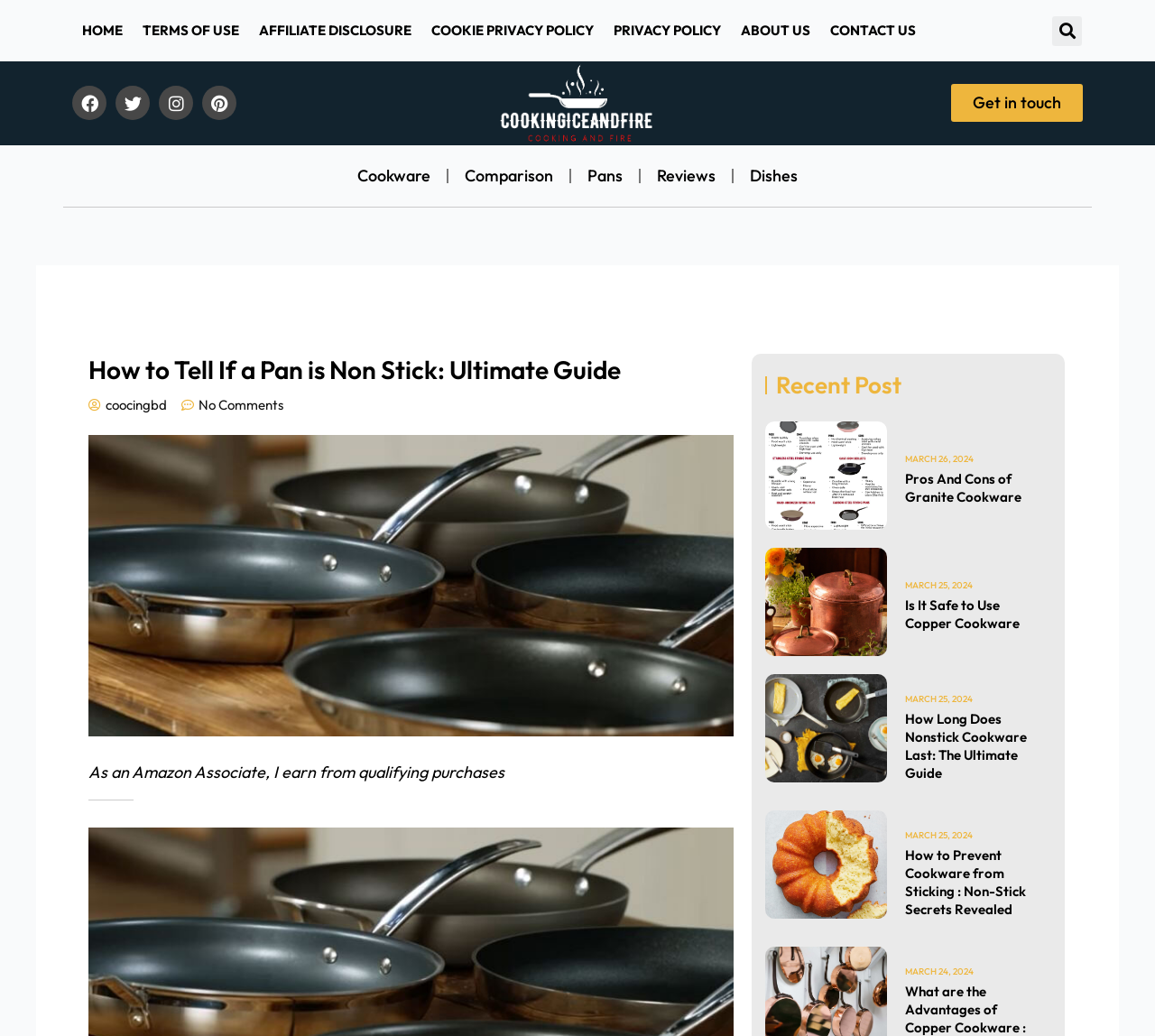How many recent posts are listed?
Using the visual information from the image, give a one-word or short-phrase answer.

5